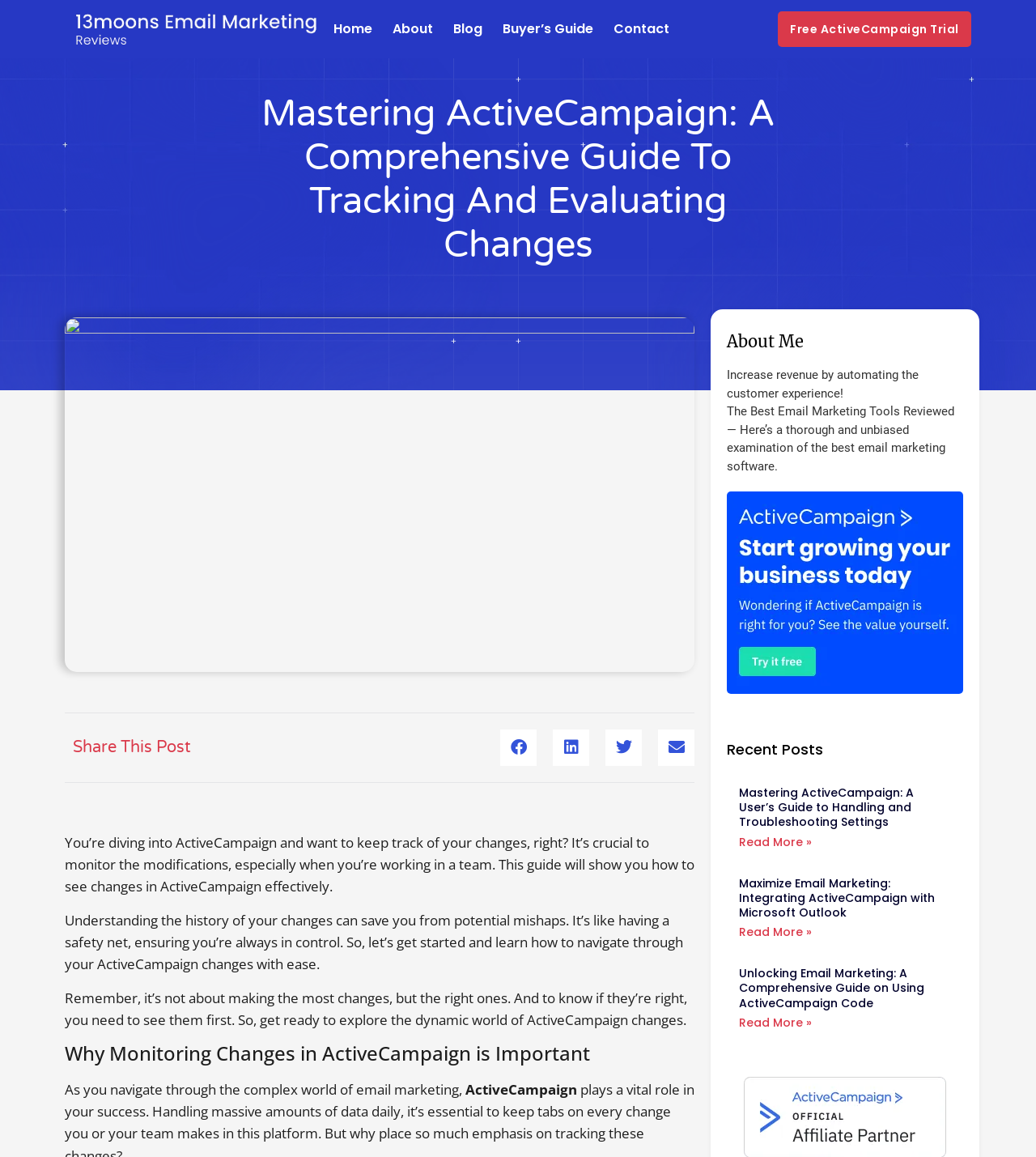How many social media sharing buttons are there?
Using the image, respond with a single word or phrase.

4